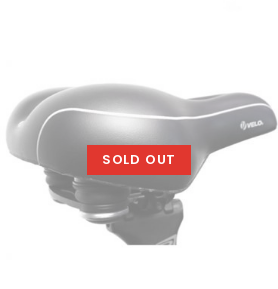Offer a detailed caption for the image presented.

The image showcases a thickened bike seat featuring a sleek design with a prominent padded surface for enhanced comfort during rides. The seat is equipped with a durable suspension system, ensuring a smooth biking experience. Overlaid on the image is a bold, red "SOLD OUT" label, indicating that this particular model is currently unavailable for purchase. The seat bears the brand logo "VELA," highlighting its quality and style. Ideal for cyclists seeking a comfortable and supportive seating option, this product is designed to enhance overall riding pleasure.